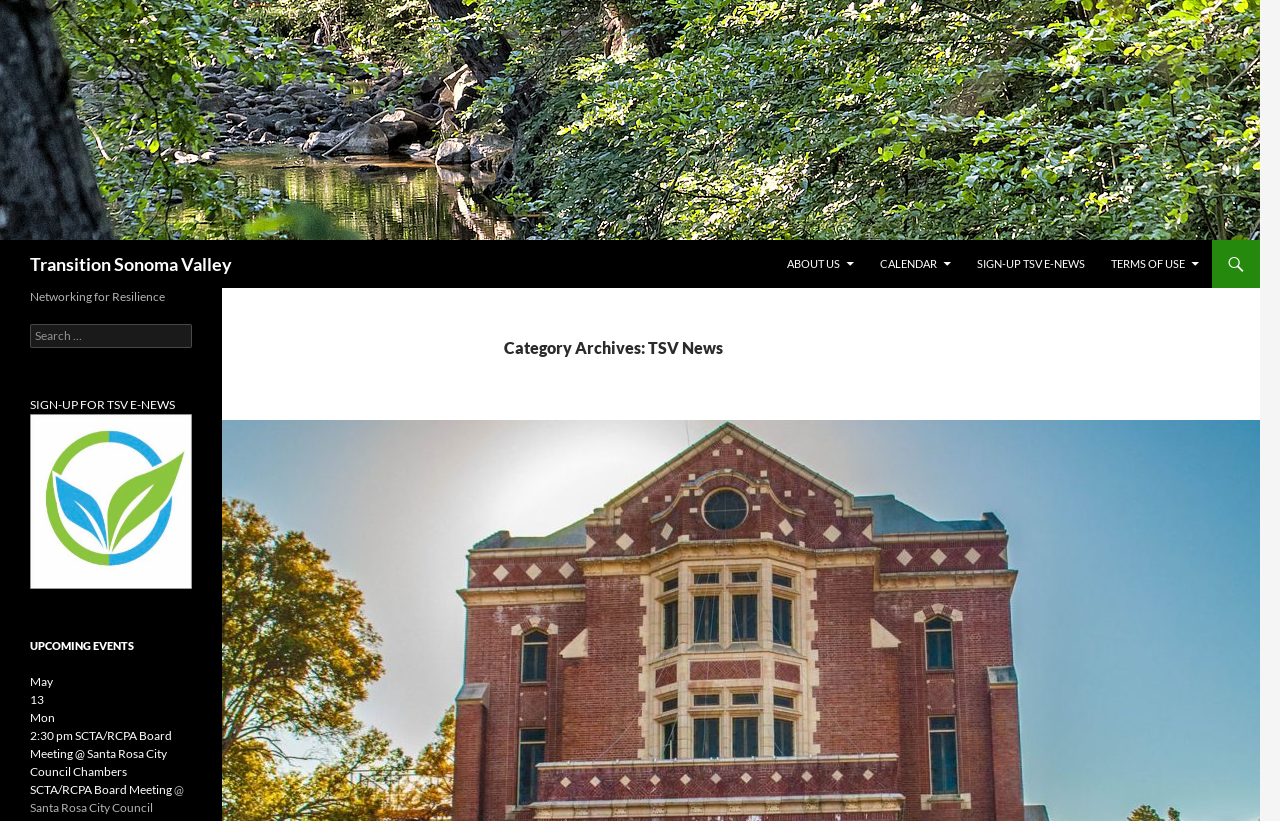Generate a thorough description of the webpage.

The webpage is about Transition Sonoma Valley (TSV) News, with a prominent logo and link to the organization at the top left corner. Below the logo, there is a heading with the same name, "Transition Sonoma Valley". 

To the right of the logo, there are several links, including "Search", "SKIP TO CONTENT", "ABOUT US", "CALENDAR", "SIGN-UP TSV E-NEWS", and "TERMS OF USE". These links are positioned horizontally, with "Search" being the closest to the logo and "TERMS OF USE" being the farthest to the right.

Below these links, there is a header section with a heading "Category Archives: TSV News". 

The main content of the webpage starts with a heading "Networking for Resilience", followed by a search box with a label "Search for:". Below the search box, there are two links, "SIGN-UP FOR TSV E-NEWS" and another link to "Transition Sonoma Valley" with an associated image.

Further down, there is a heading "UPCOMING EVENTS", followed by a list of event links, including "May 13 Mon" and "2:30 pm SCTA/RCPA Board Meeting @ Santa Rosa City Council Chambers".